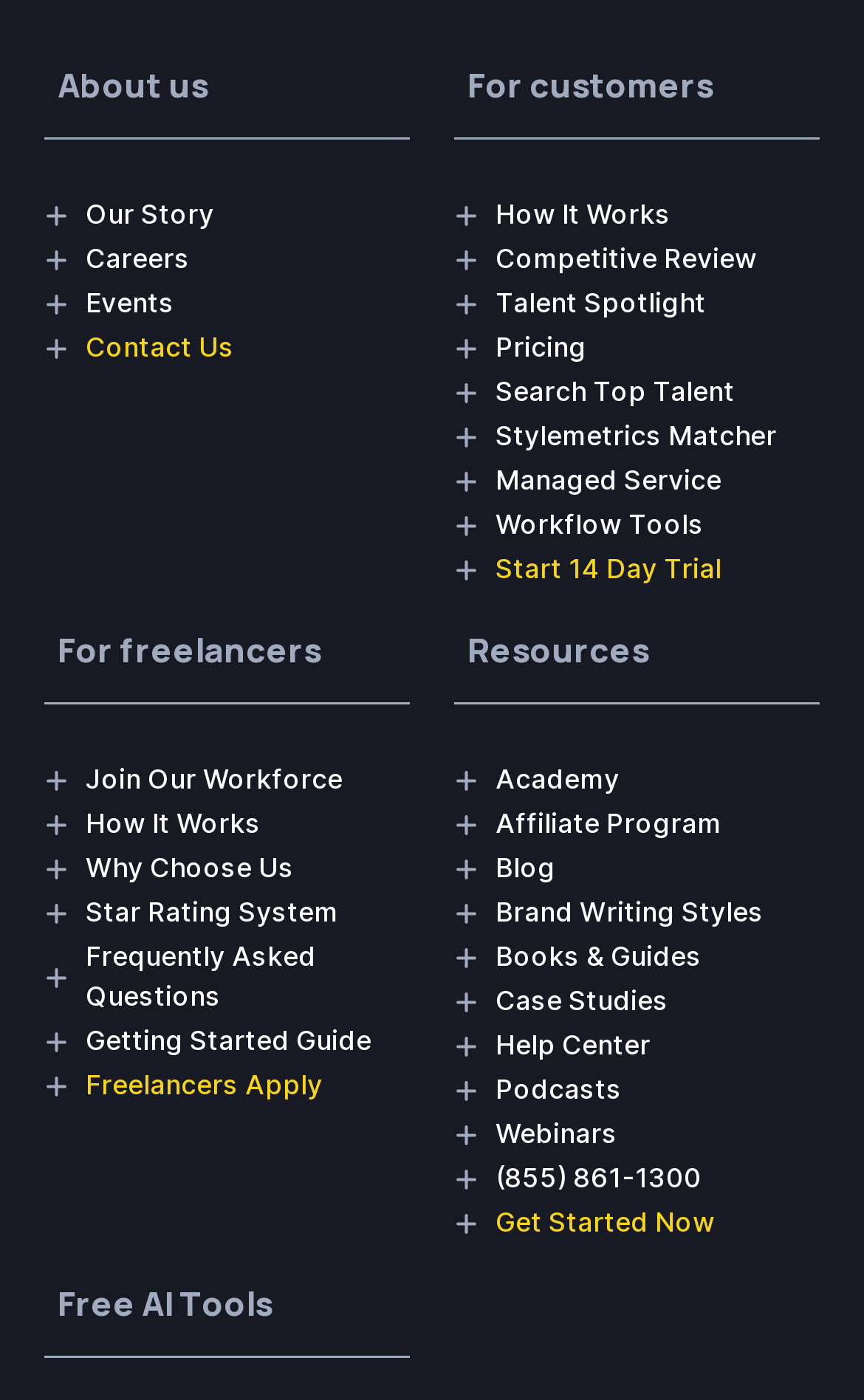Identify the bounding box coordinates for the UI element described as follows: aria-label="Open menu". Use the format (top-left x, top-left y, bottom-right x, bottom-right y) and ensure all values are floating point numbers between 0 and 1.

None